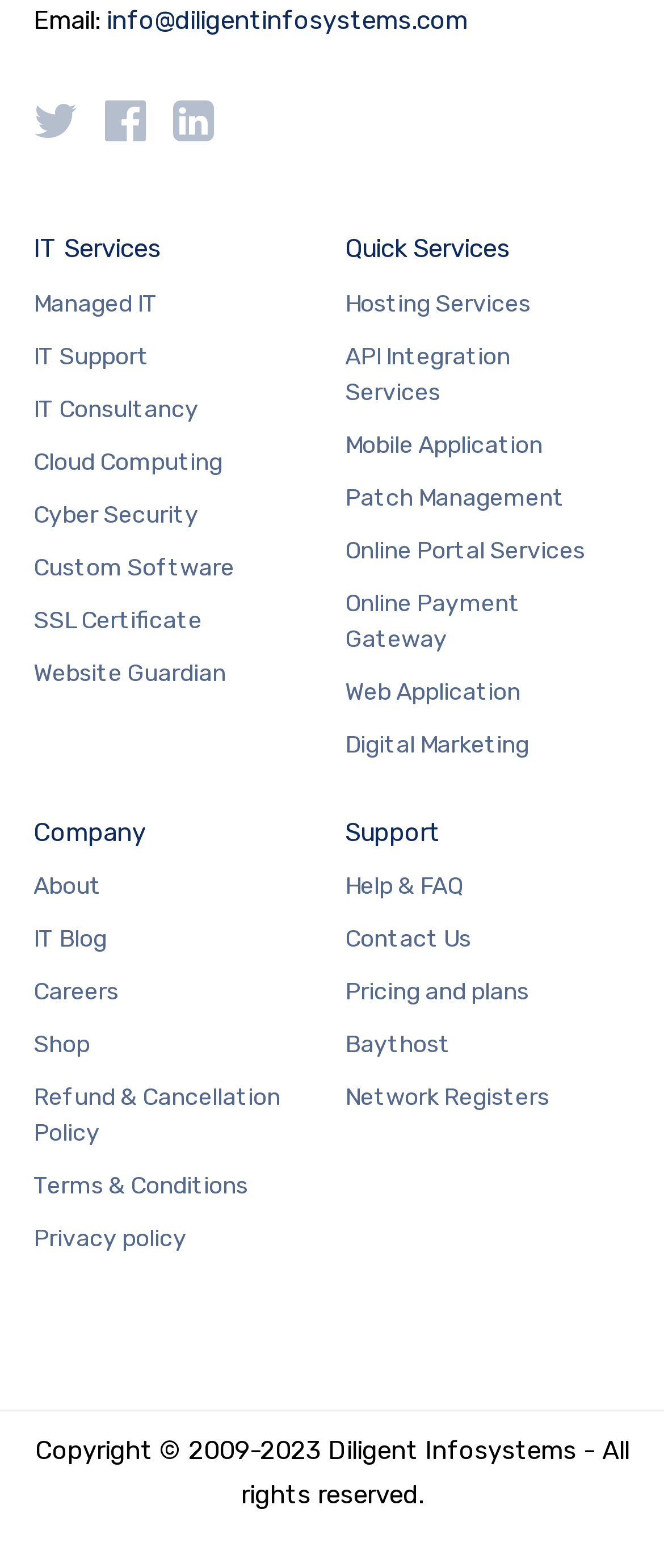Please identify the bounding box coordinates of the area that needs to be clicked to fulfill the following instruction: "Click on the 'IT Services' link."

[0.05, 0.147, 0.242, 0.171]